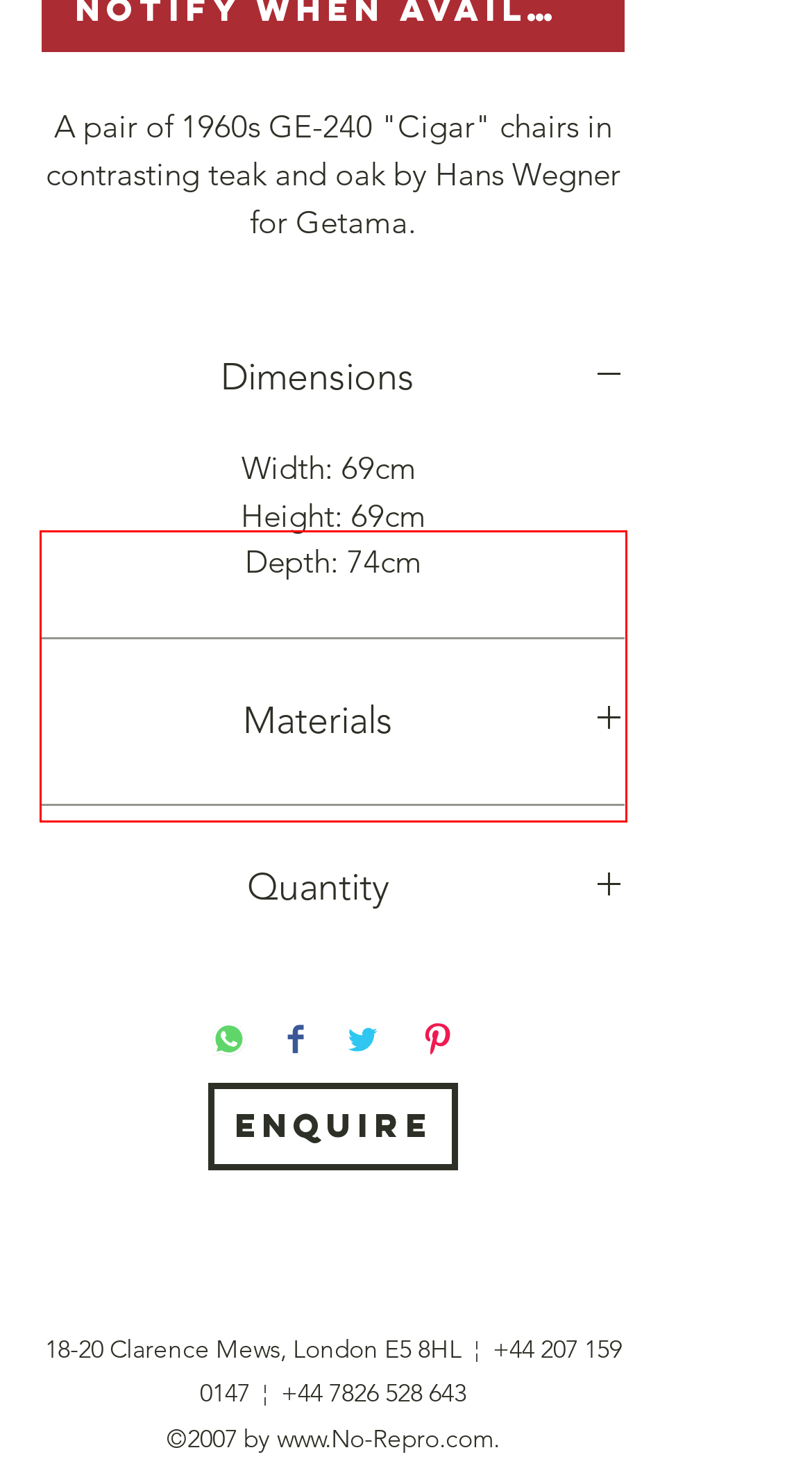From the provided screenshot, extract the text content that is enclosed within the red bounding box.

The original cushion covers are made from a beautiful Kvadrat fabric in a striking shade of golden green. They are in good condition with a very minor suggestion of fading in places.